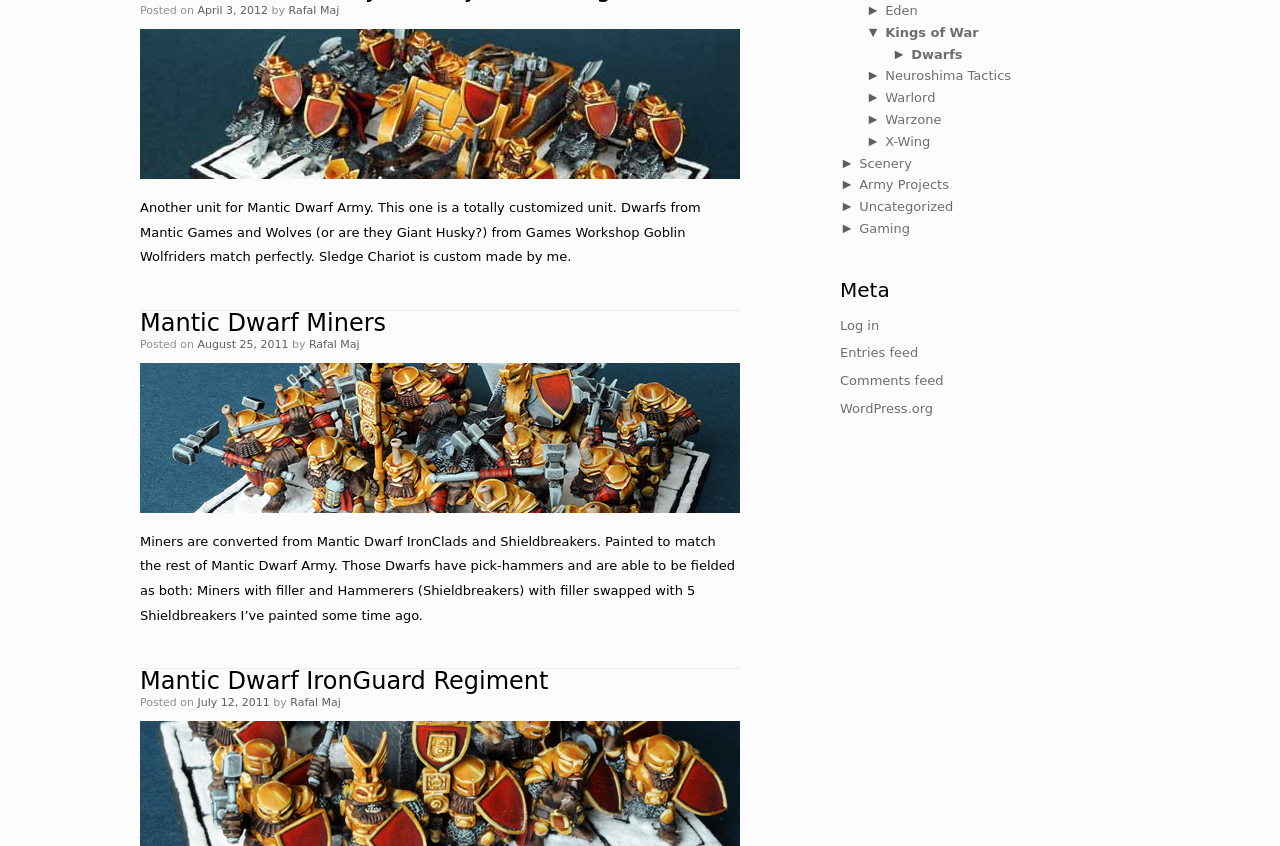Please determine the bounding box coordinates for the UI element described as: "alt="Mantic Dwarf Miners"".

[0.109, 0.421, 0.578, 0.606]